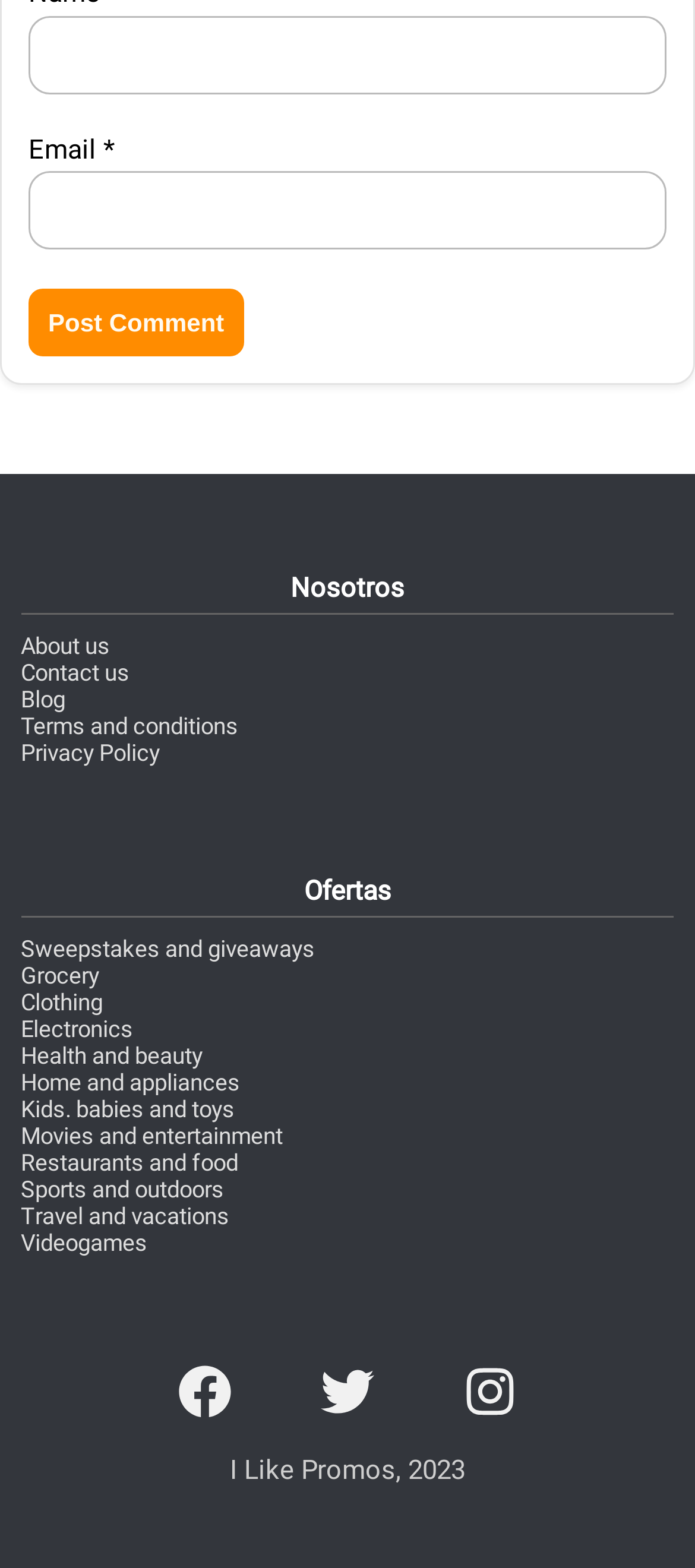Please identify the bounding box coordinates of the element I should click to complete this instruction: 'Enter your name'. The coordinates should be given as four float numbers between 0 and 1, like this: [left, top, right, bottom].

[0.041, 0.01, 0.959, 0.06]